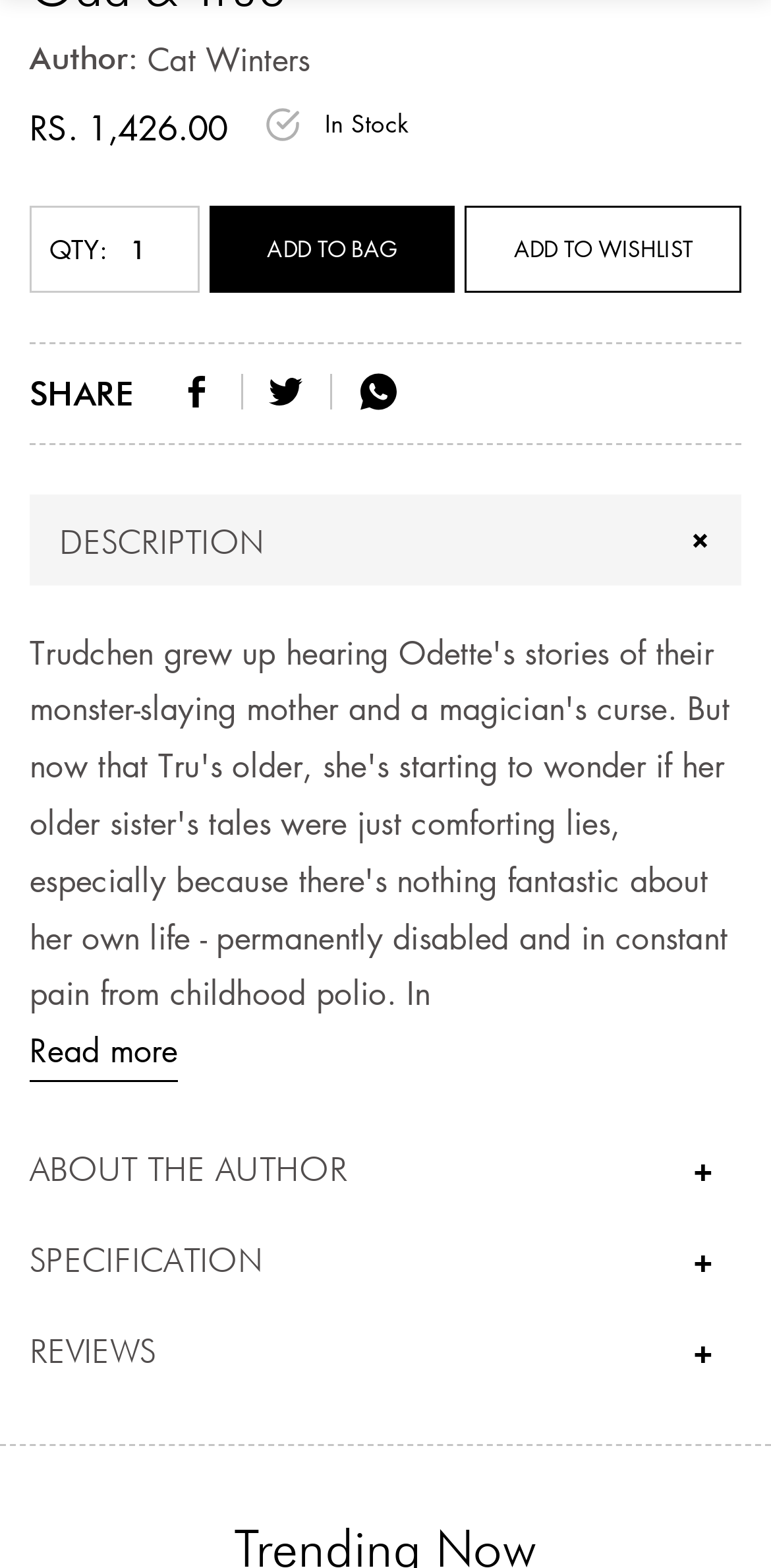Specify the bounding box coordinates of the area to click in order to execute this command: 'Read more about the product description'. The coordinates should consist of four float numbers ranging from 0 to 1, and should be formatted as [left, top, right, bottom].

[0.038, 0.653, 0.231, 0.69]